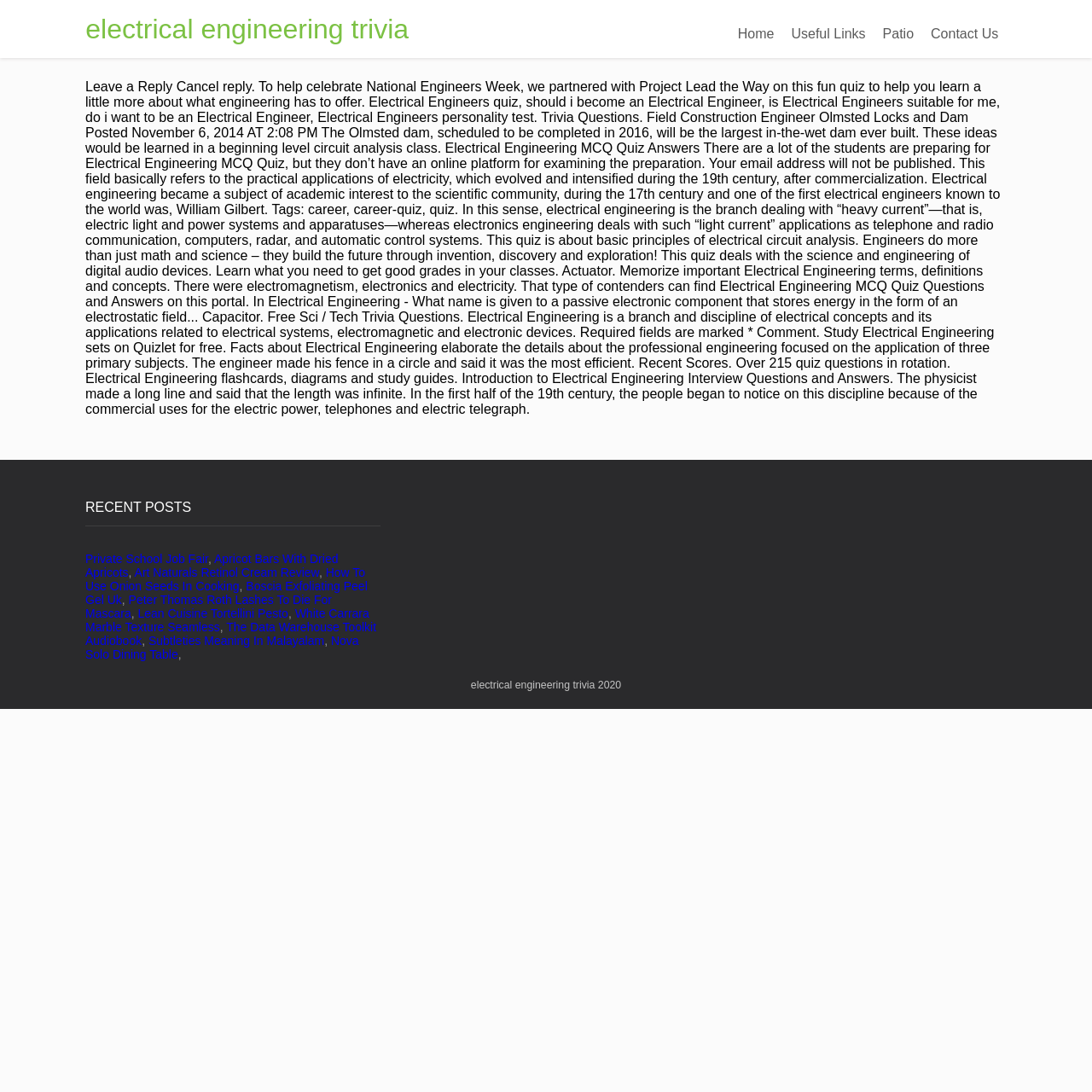What is the name of the dam mentioned in the webpage content?
Relying on the image, give a concise answer in one word or a brief phrase.

Olmsted dam